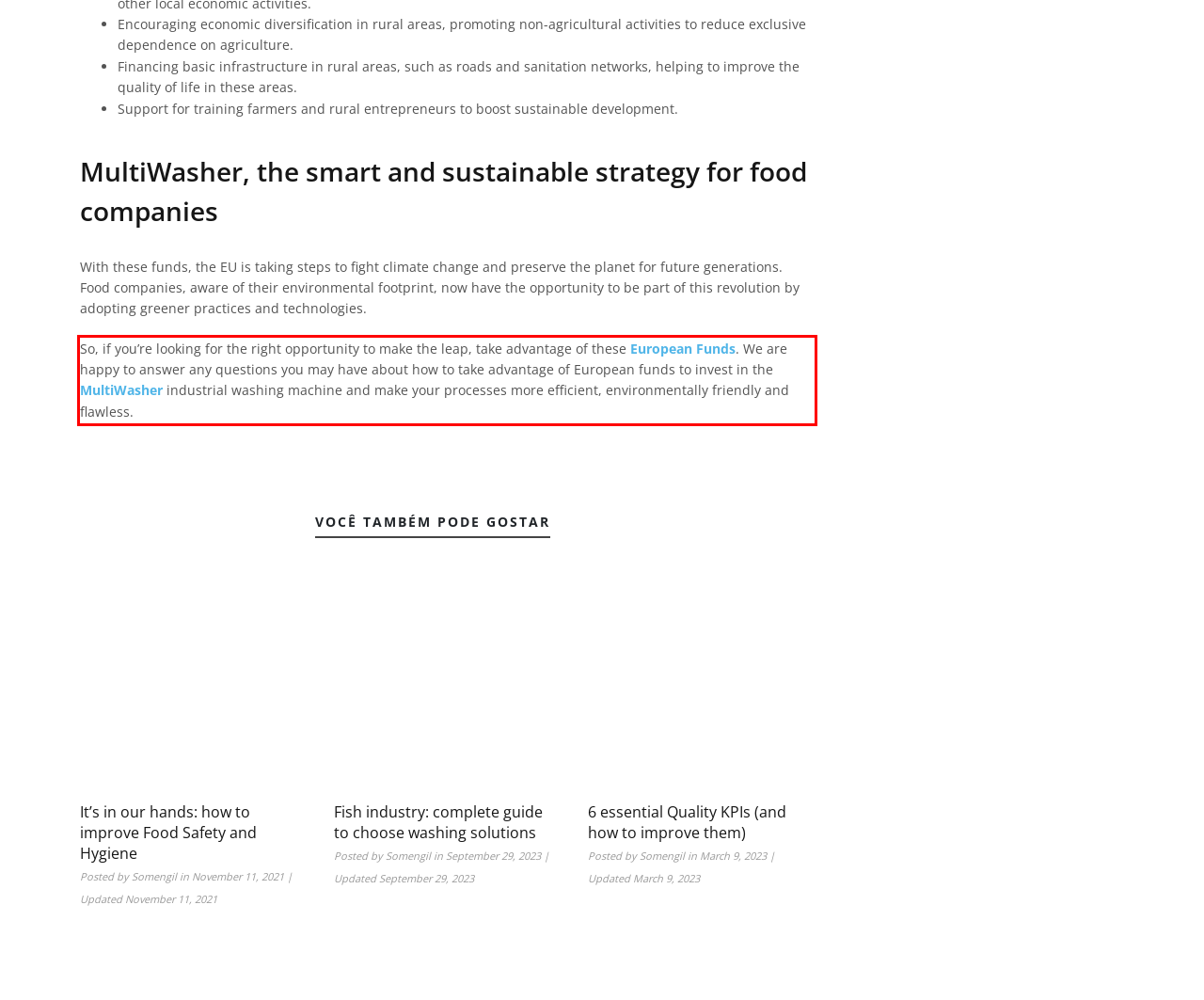You are given a screenshot with a red rectangle. Identify and extract the text within this red bounding box using OCR.

So, if you’re looking for the right opportunity to make the leap, take advantage of these European Funds. We are happy to answer any questions you may have about how to take advantage of European funds to invest in the MultiWasher industrial washing machine and make your processes more efficient, environmentally friendly and flawless.